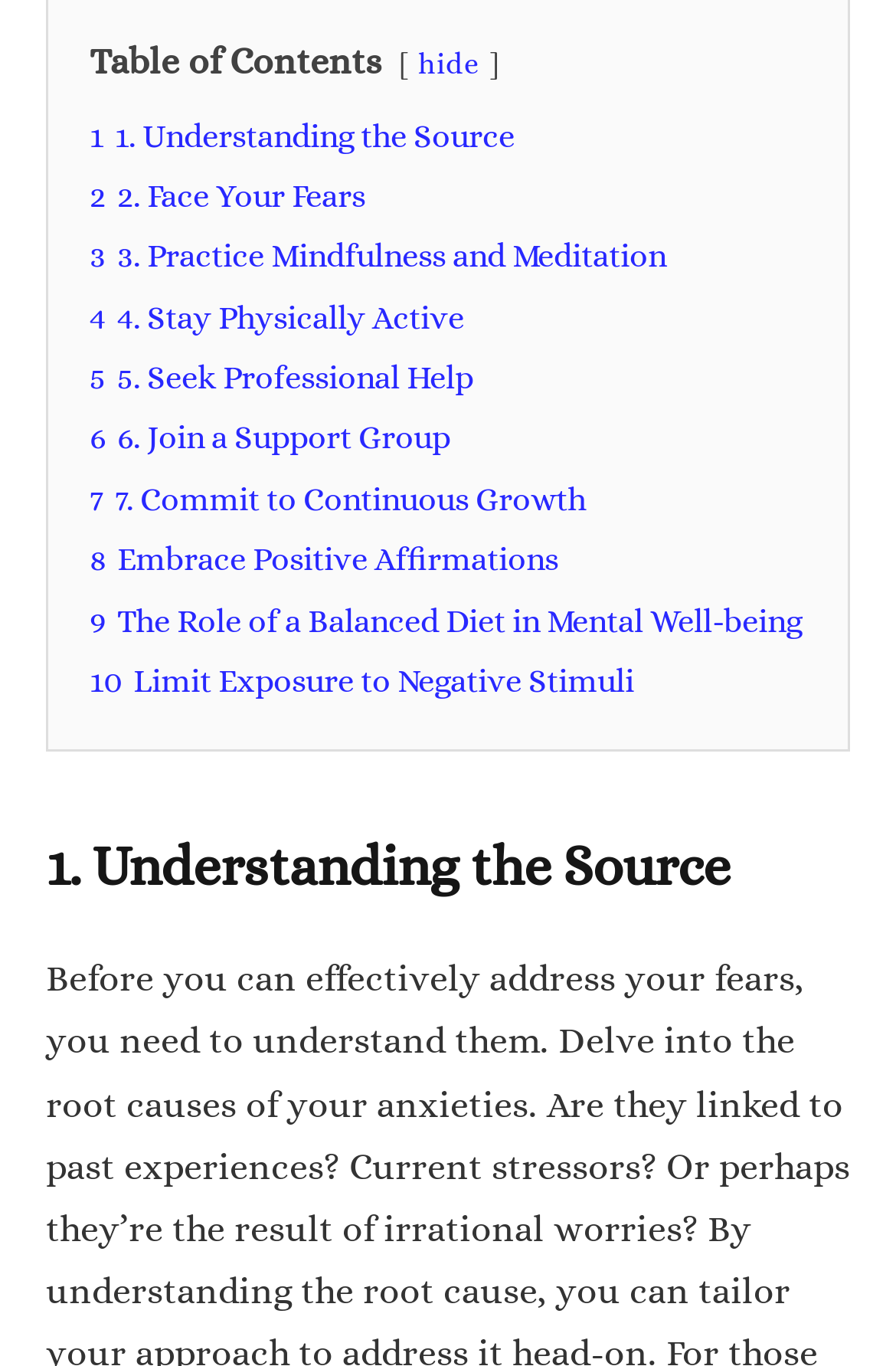Please answer the following question using a single word or phrase: What is the vertical position of the 'Table of Contents' static text?

Top